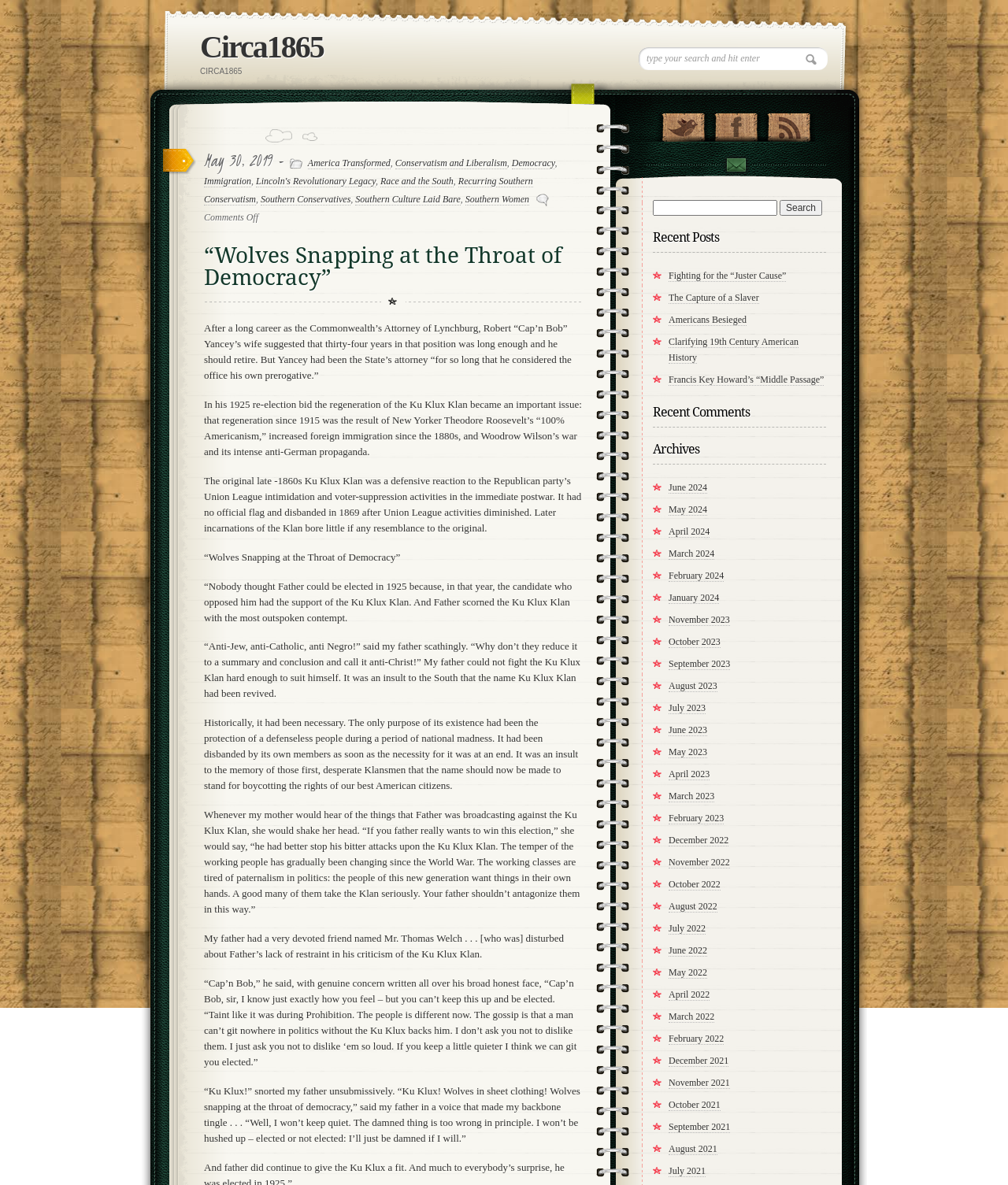Find the bounding box coordinates of the clickable area that will achieve the following instruction: "Follow Us on Twitter".

[0.652, 0.089, 0.704, 0.12]